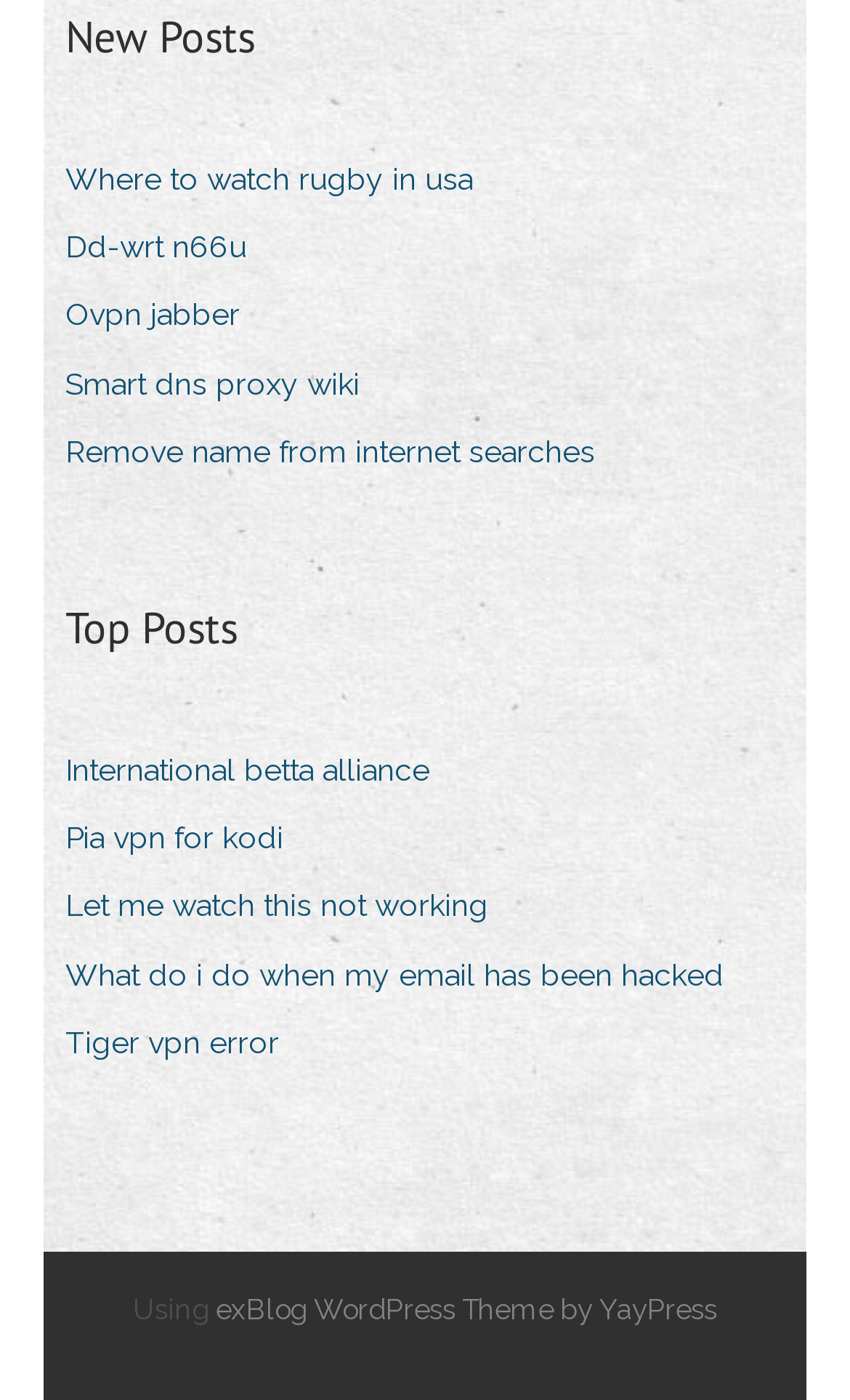Predict the bounding box coordinates for the UI element described as: "International betta alliance". The coordinates should be four float numbers between 0 and 1, presented as [left, top, right, bottom].

[0.077, 0.53, 0.544, 0.572]